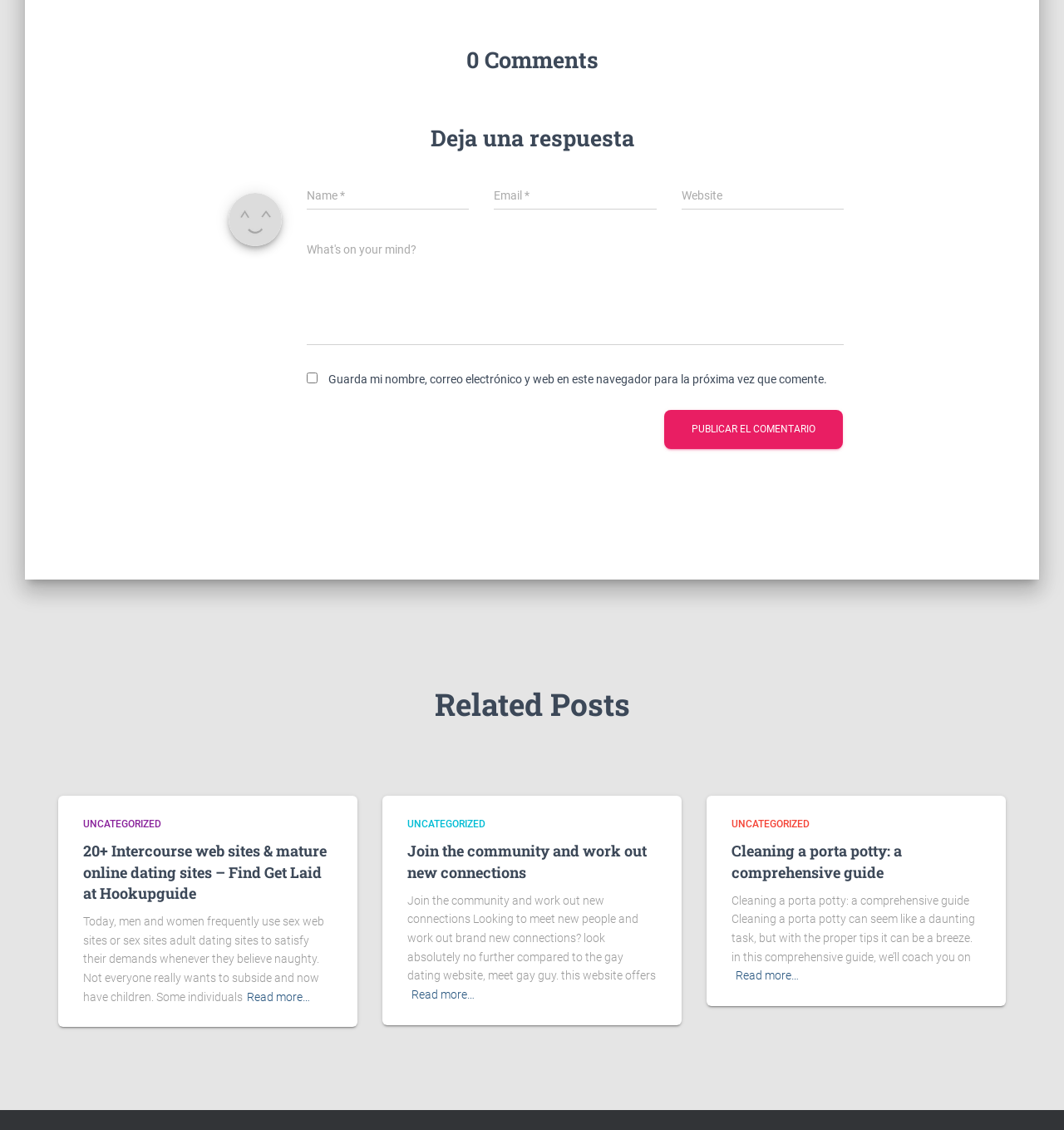Identify and provide the bounding box for the element described by: "Read more…".

[0.691, 0.855, 0.751, 0.872]